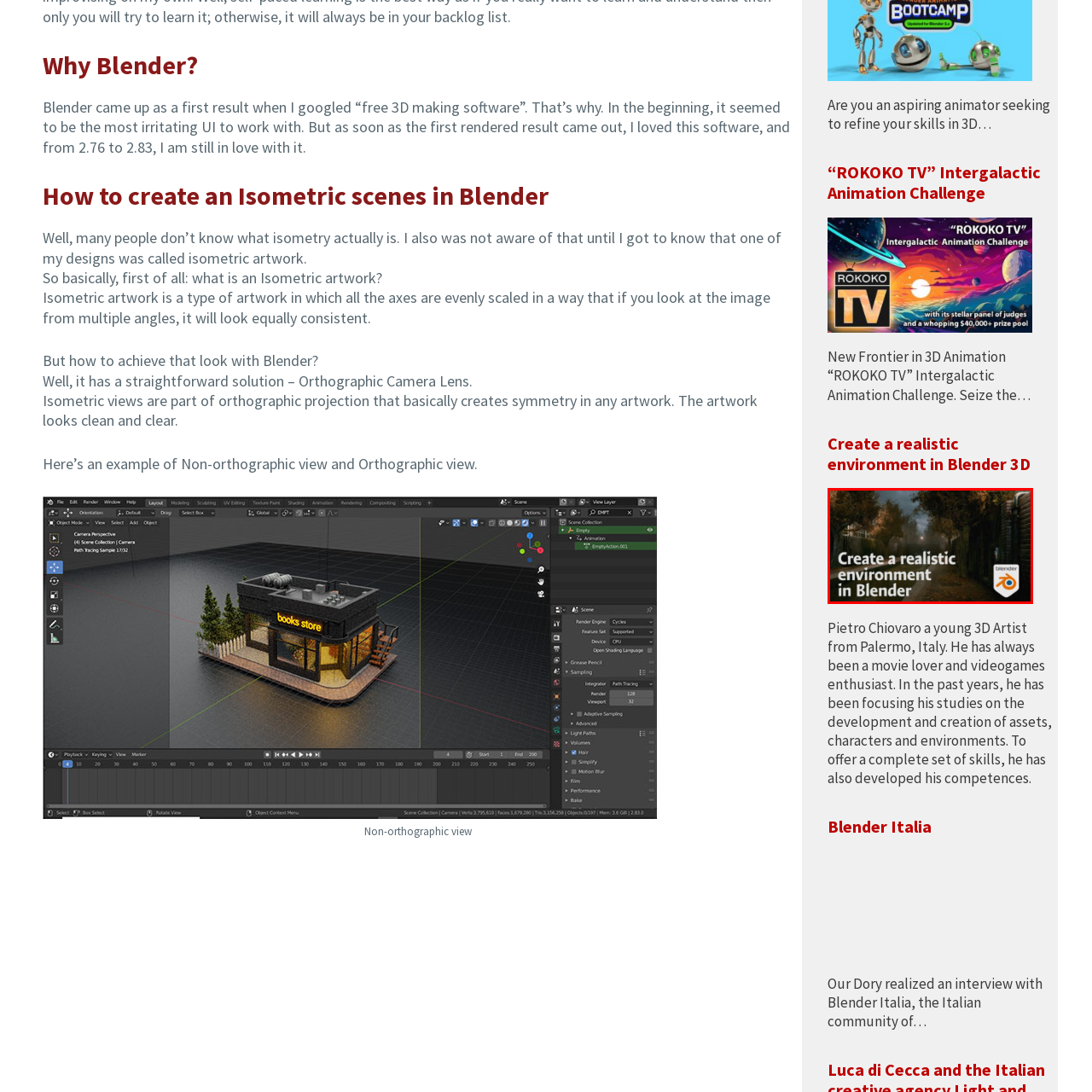View the image highlighted in red and provide one word or phrase: What is the mood of the street scene?

Serene